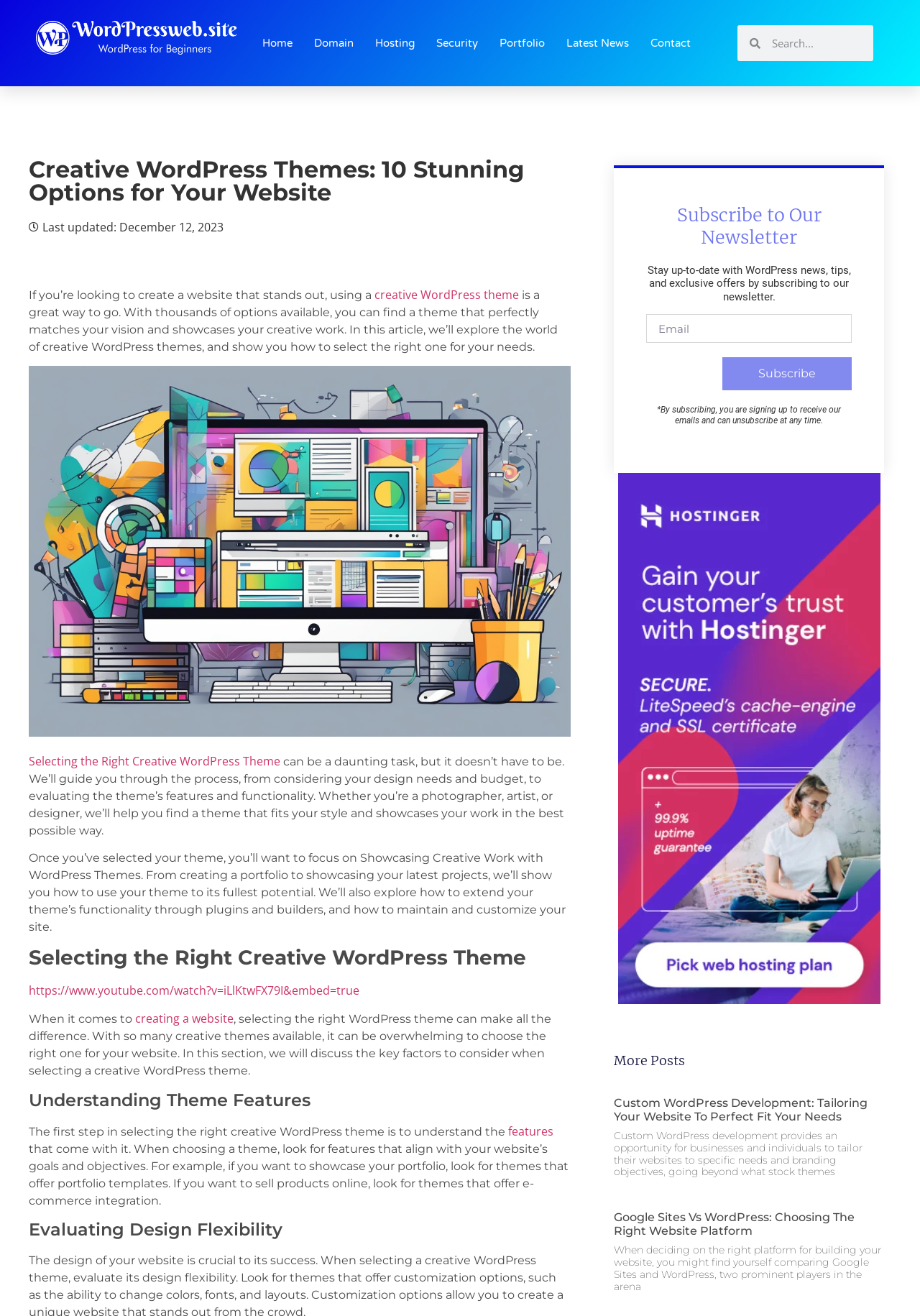What is the purpose of the newsletter subscription section?
Using the information presented in the image, please offer a detailed response to the question.

The newsletter subscription section is located at the bottom of the webpage, and it allows users to stay up-to-date with WordPress news, tips, and exclusive offers by subscribing to the newsletter.